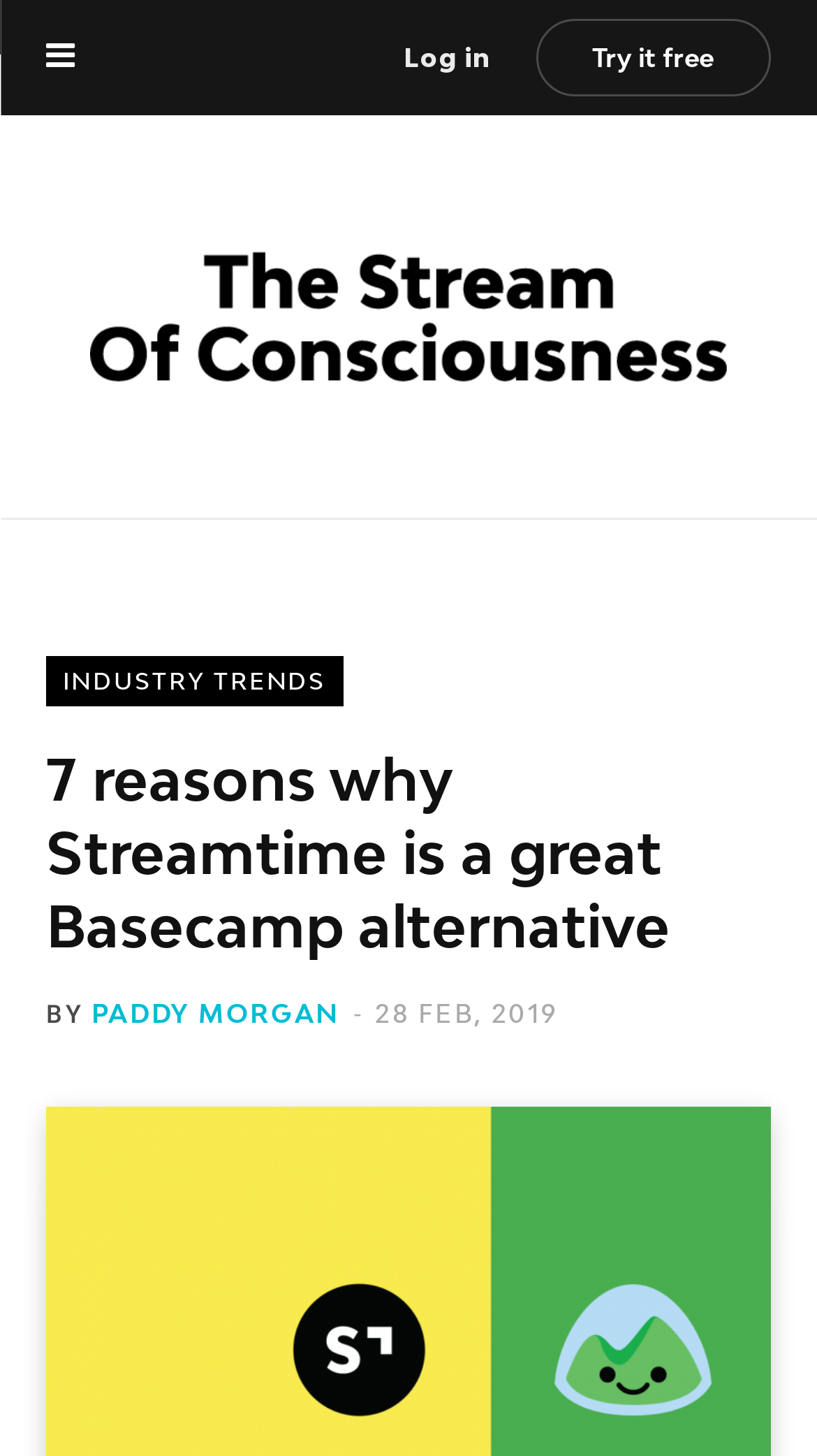Find the bounding box coordinates for the element described here: "Log in".

[0.479, 0.009, 0.617, 0.072]